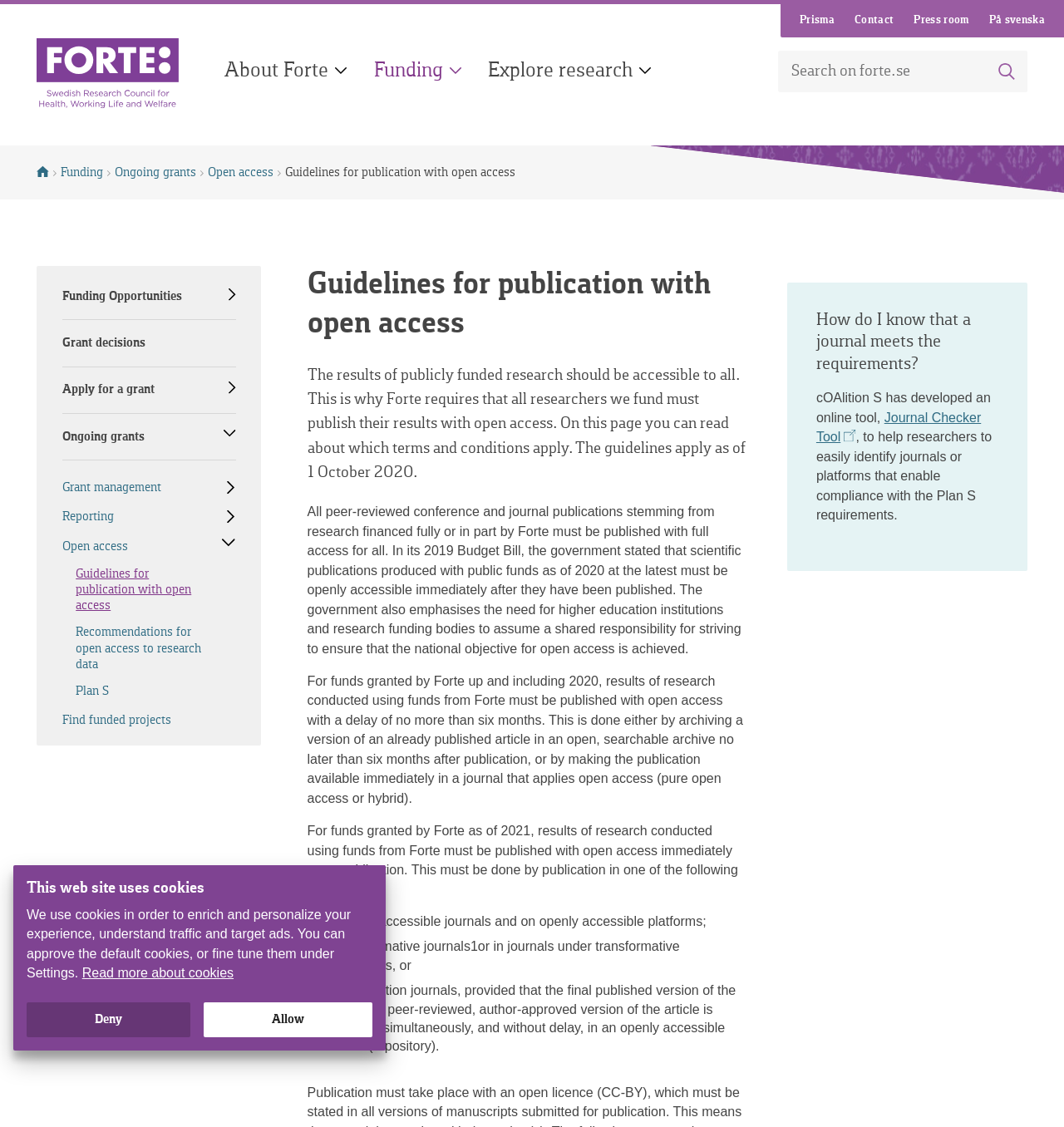Based on the element description Open access, identify the bounding box of the UI element in the given webpage screenshot. The coordinates should be in the format (top-left x, top-left y, bottom-right x, bottom-right y) and must be between 0 and 1.

[0.196, 0.147, 0.257, 0.159]